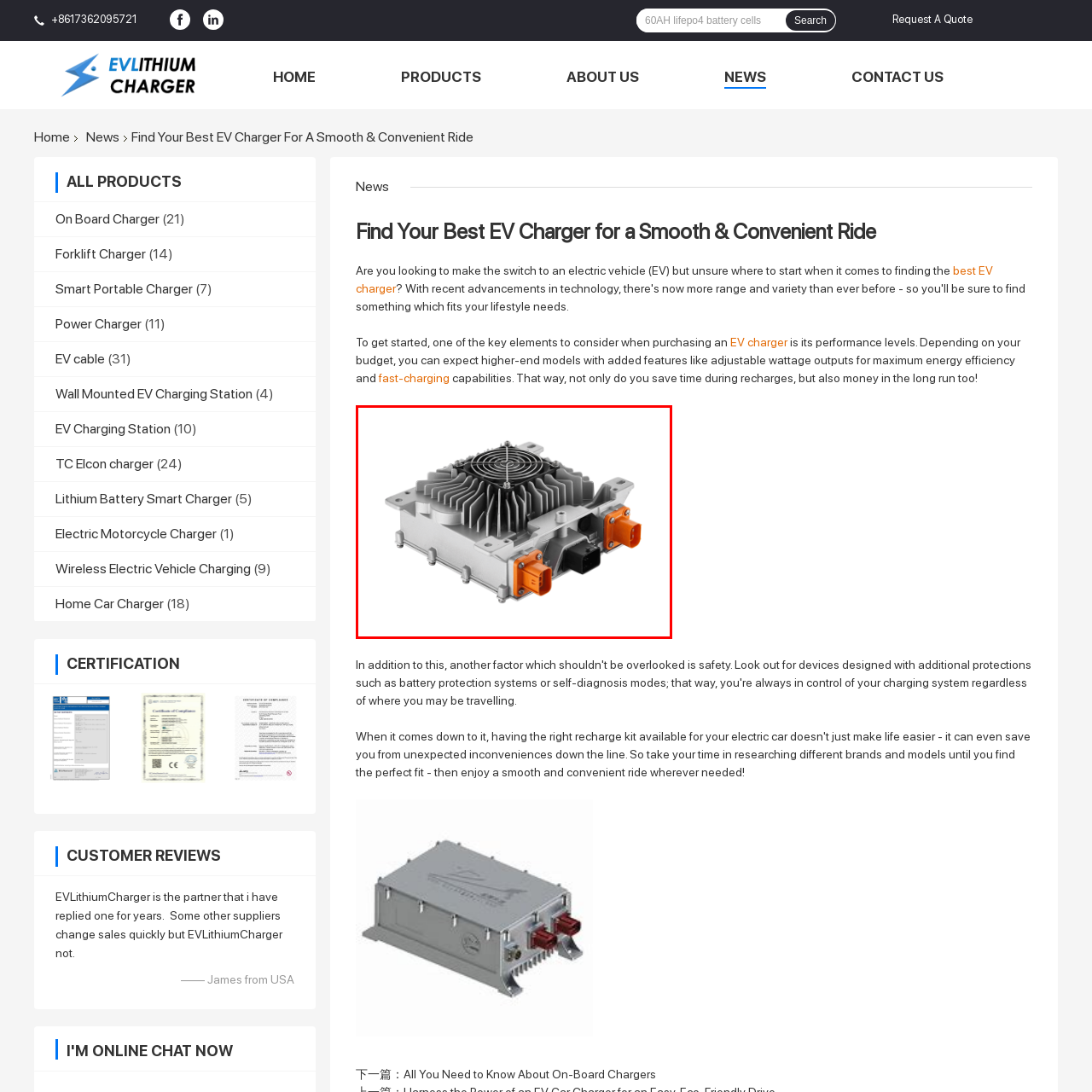Observe the visual content surrounded by a red rectangle, How many bright orange connections are visible? Respond using just one word or a short phrase.

Two